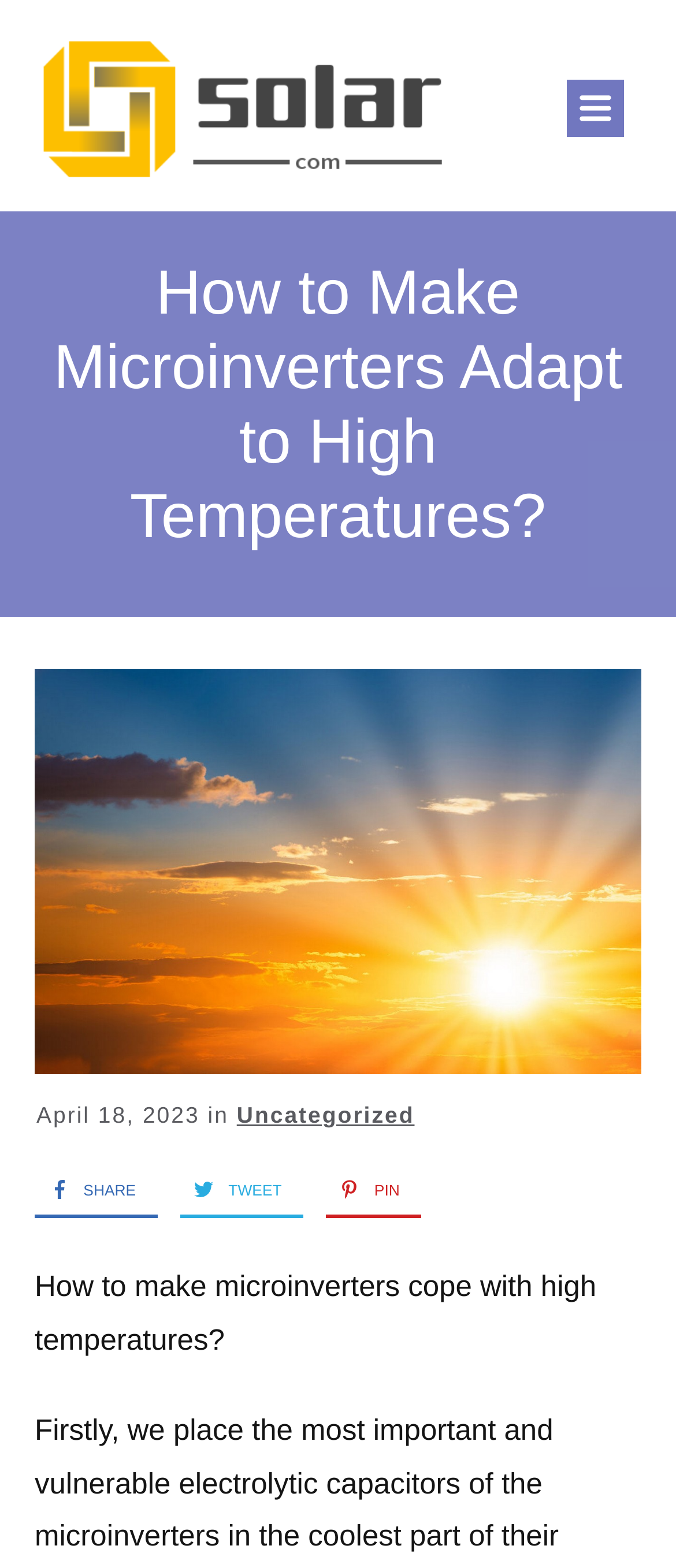What is the main topic of the article?
Based on the visual content, answer with a single word or a brief phrase.

Microinverters and high temperatures